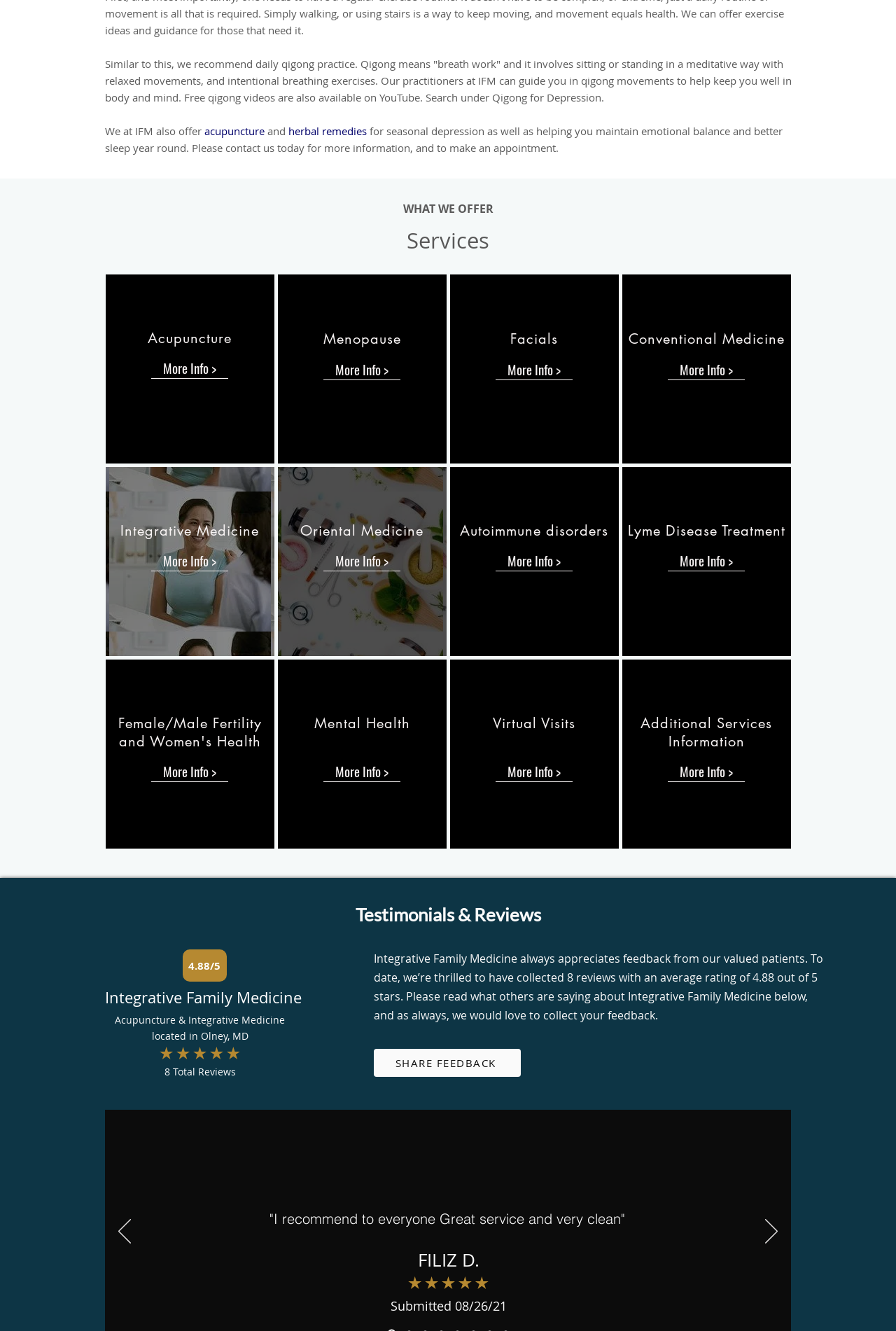What is the average rating of the practice?
From the screenshot, provide a brief answer in one word or phrase.

4.88/5